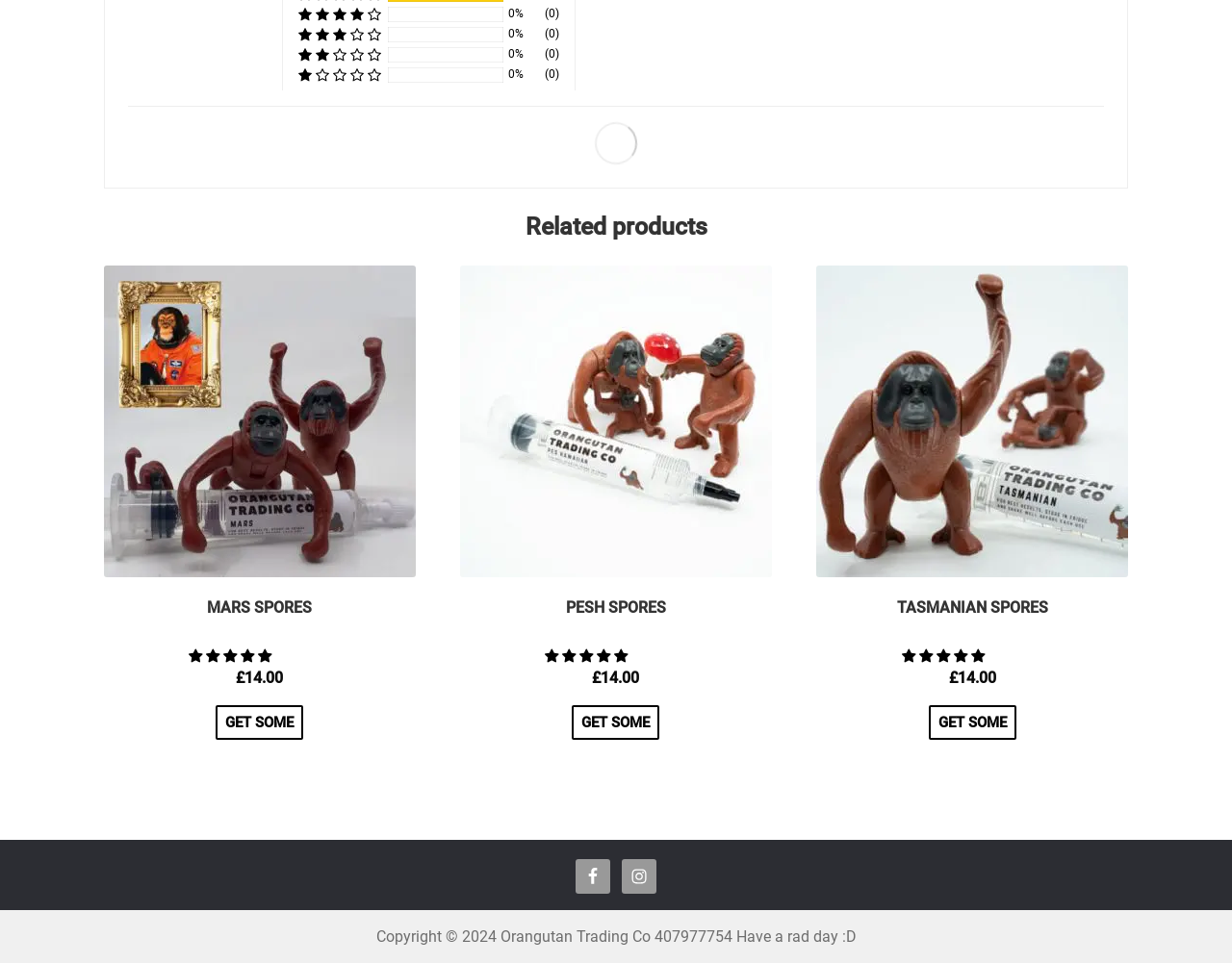Determine the bounding box coordinates of the clickable region to execute the instruction: "Visit Facebook page". The coordinates should be four float numbers between 0 and 1, denoted as [left, top, right, bottom].

[0.467, 0.892, 0.495, 0.928]